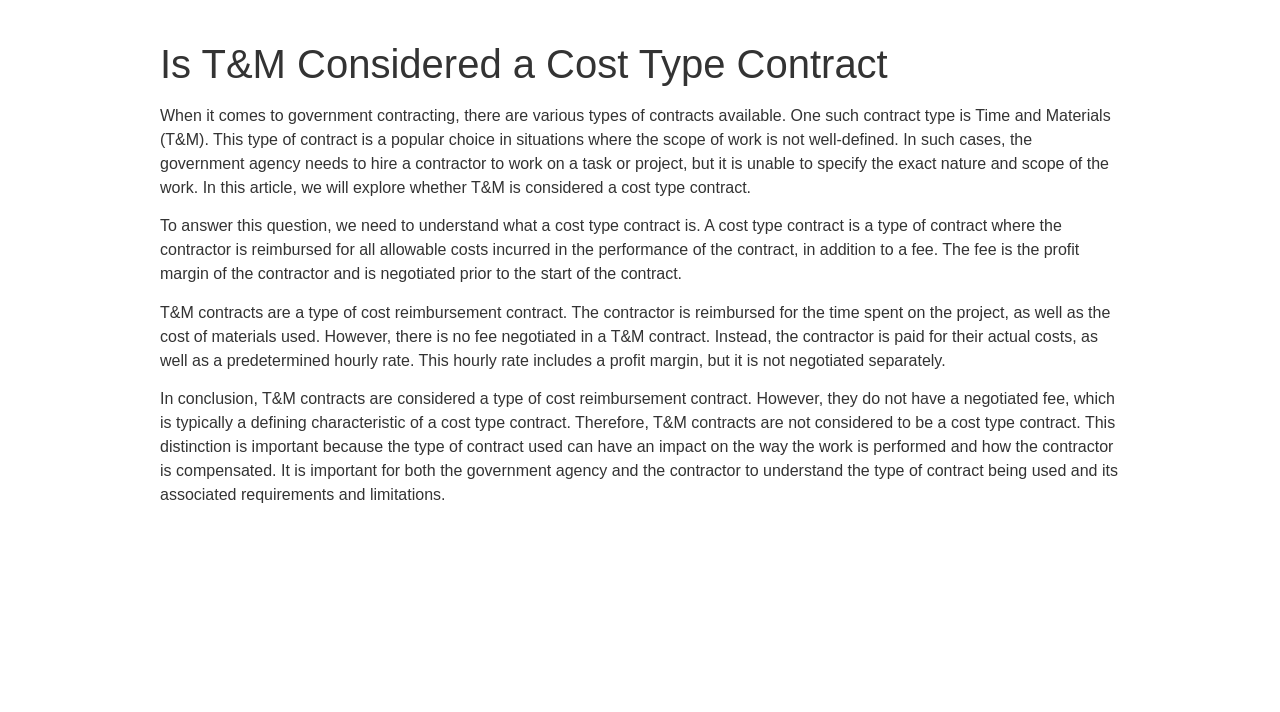Answer the question briefly using a single word or phrase: 
What type of contract is T&M?

Cost reimbursement contract